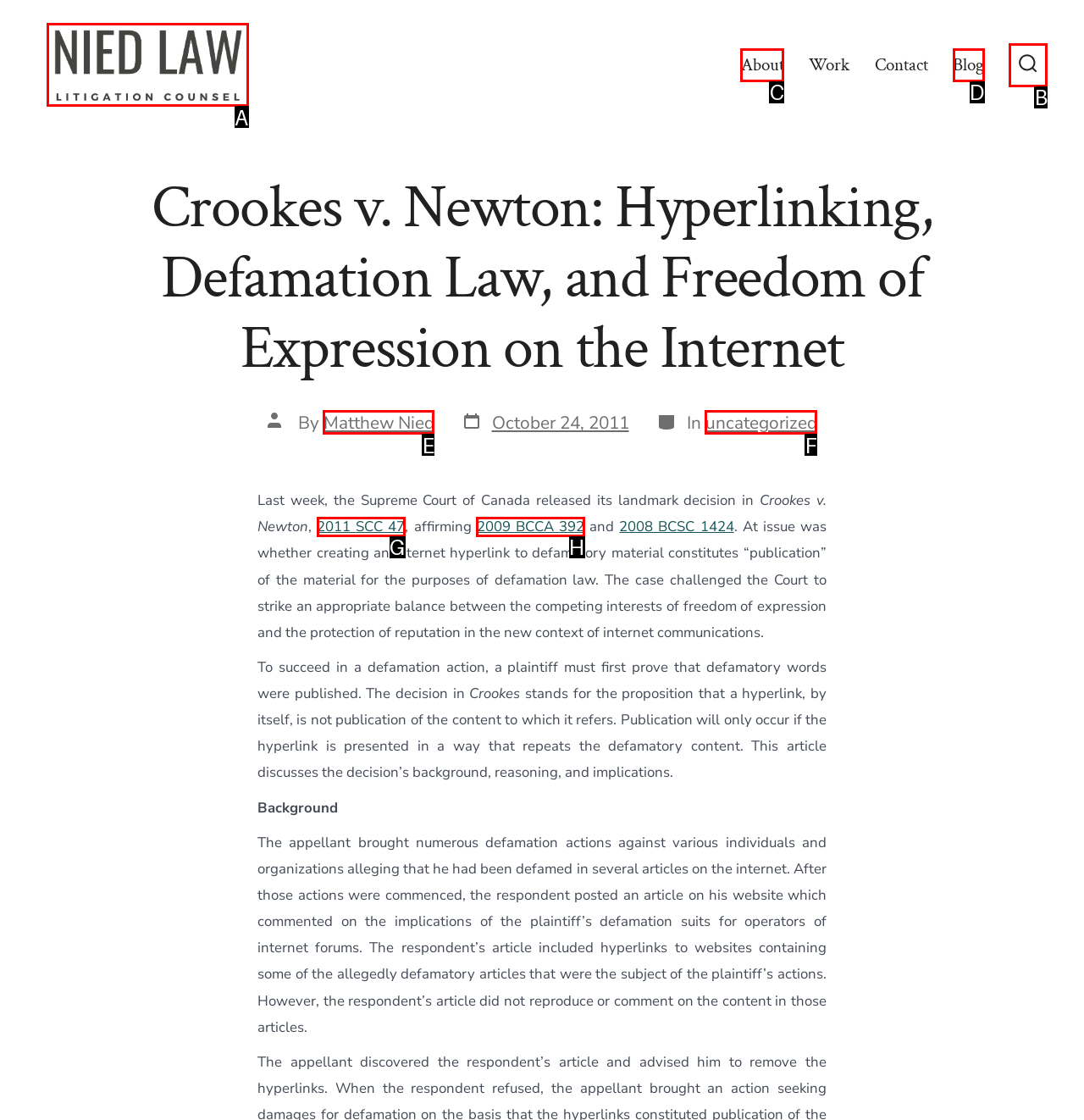Which choice should you pick to execute the task: Visit the Nied Law Litigation Counsel homepage
Respond with the letter associated with the correct option only.

A